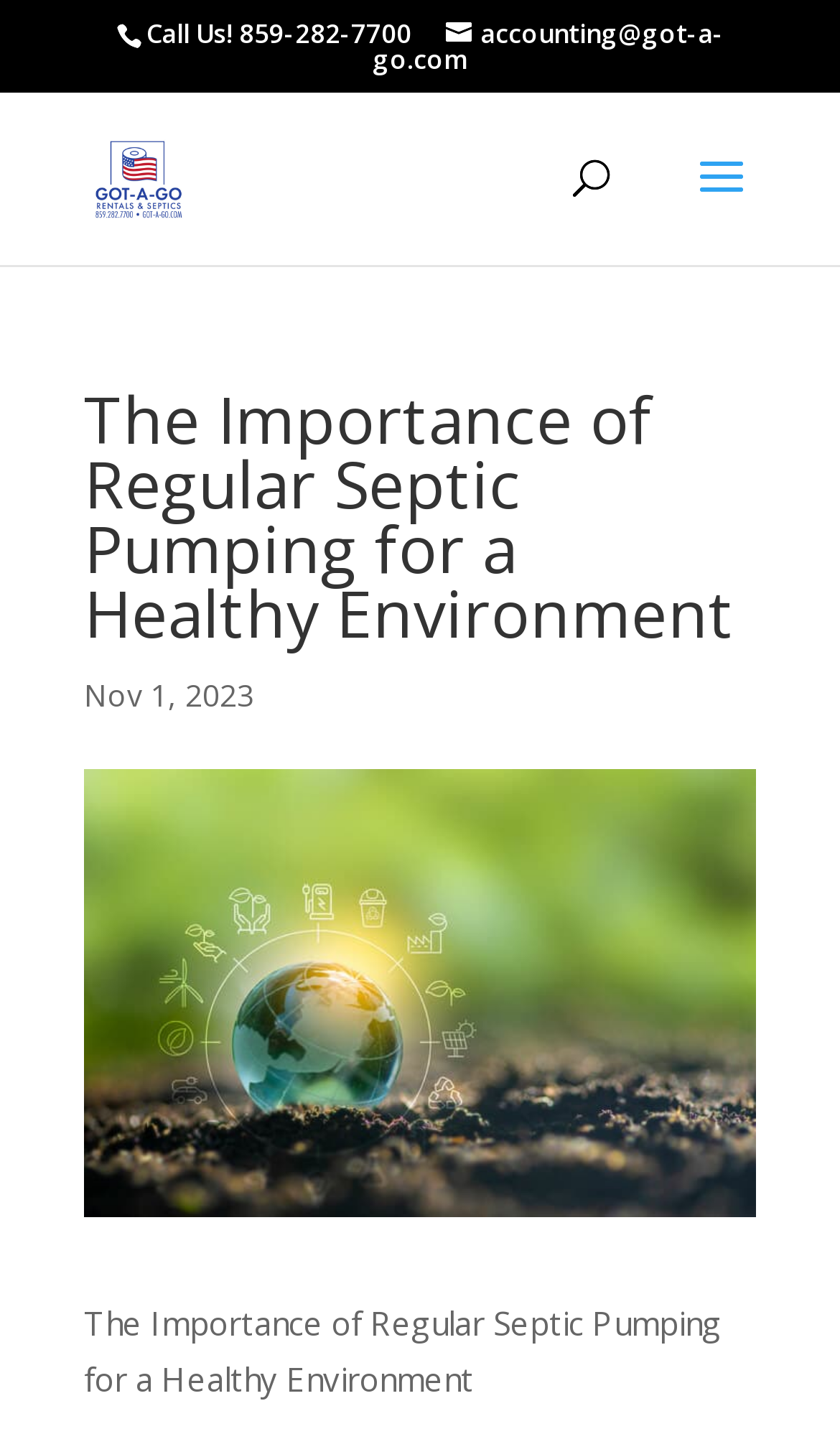Find the headline of the webpage and generate its text content.

The Importance of Regular Septic Pumping for a Healthy Environment